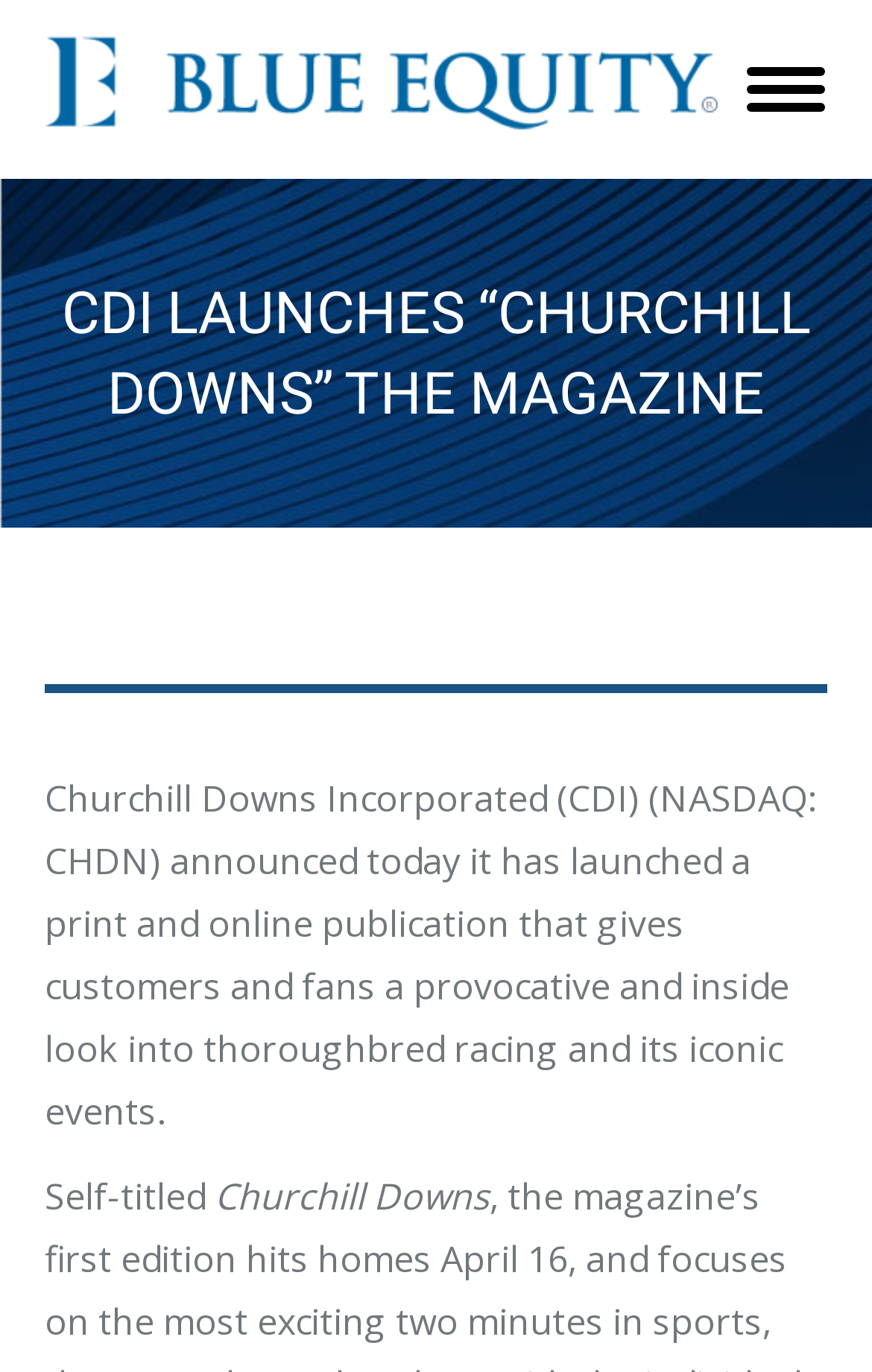Extract the main title from the webpage.

CDI LAUNCHES “CHURCHILL DOWNS” THE MAGAZINE